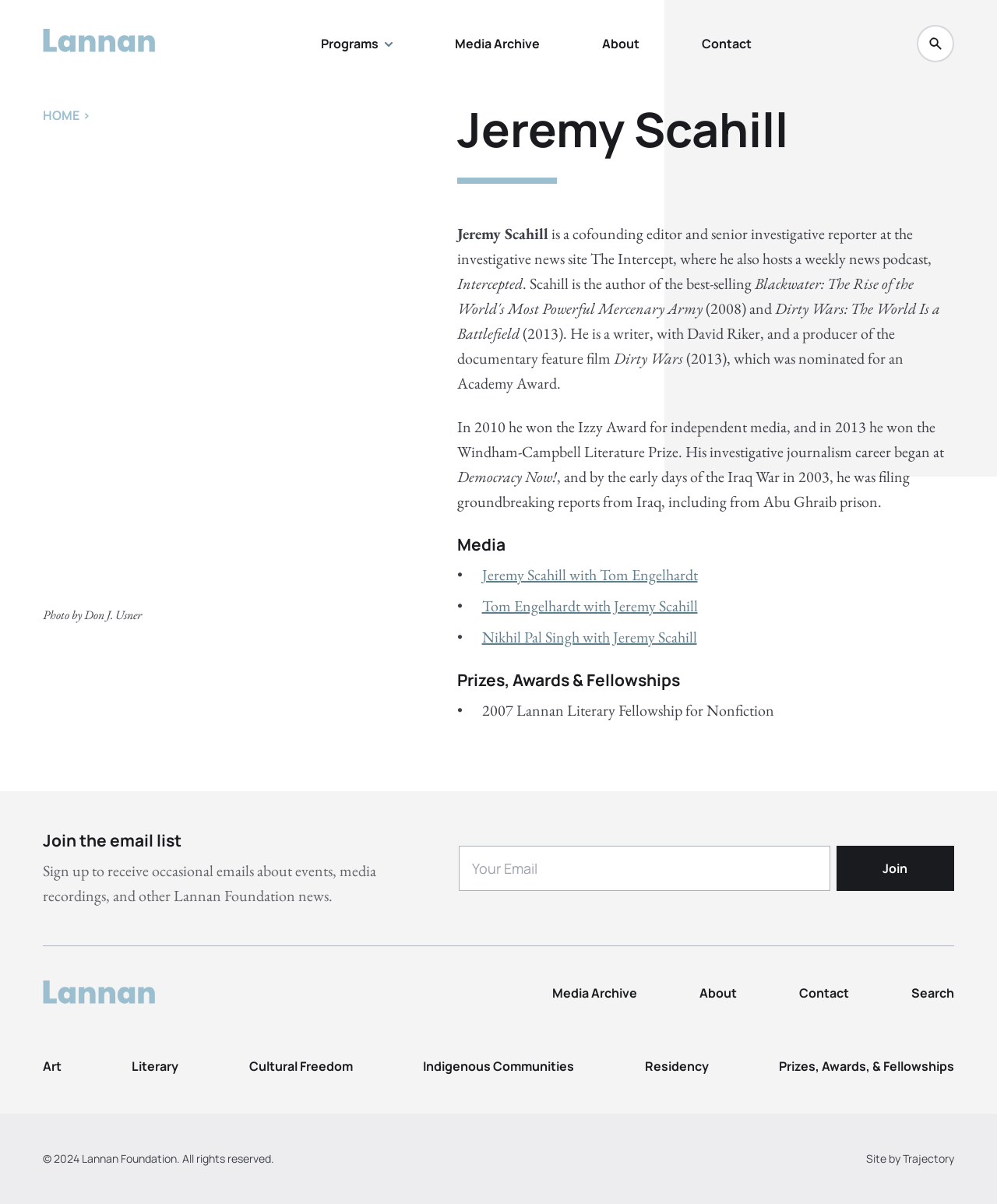Find the bounding box coordinates of the clickable element required to execute the following instruction: "Click the 'About' link". Provide the coordinates as four float numbers between 0 and 1, i.e., [left, top, right, bottom].

[0.604, 0.029, 0.641, 0.043]